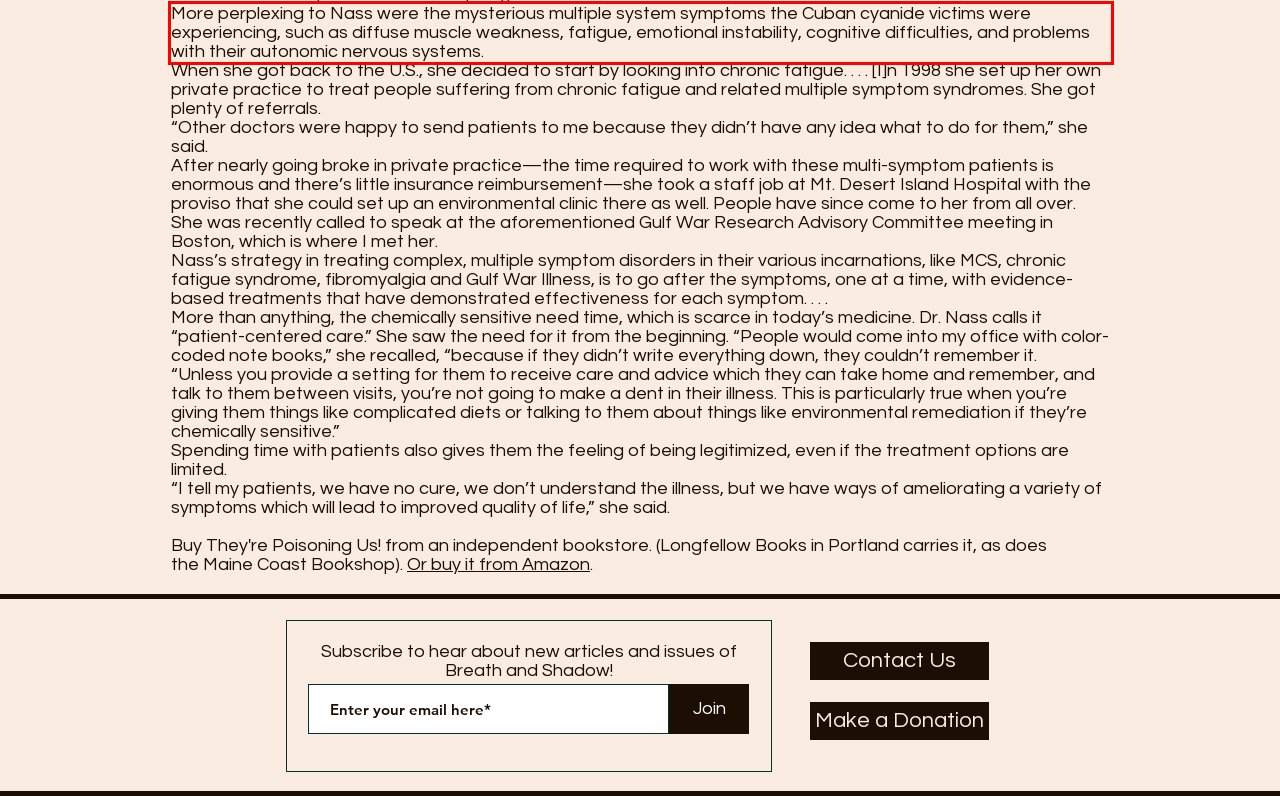Review the webpage screenshot provided, and perform OCR to extract the text from the red bounding box.

More perplexing to Nass were the mysterious multiple system symptoms the Cuban cyanide victims were experiencing, such as diffuse muscle weakness, fatigue, emotional instability, cognitive difficulties, and problems with their autonomic nervous systems.